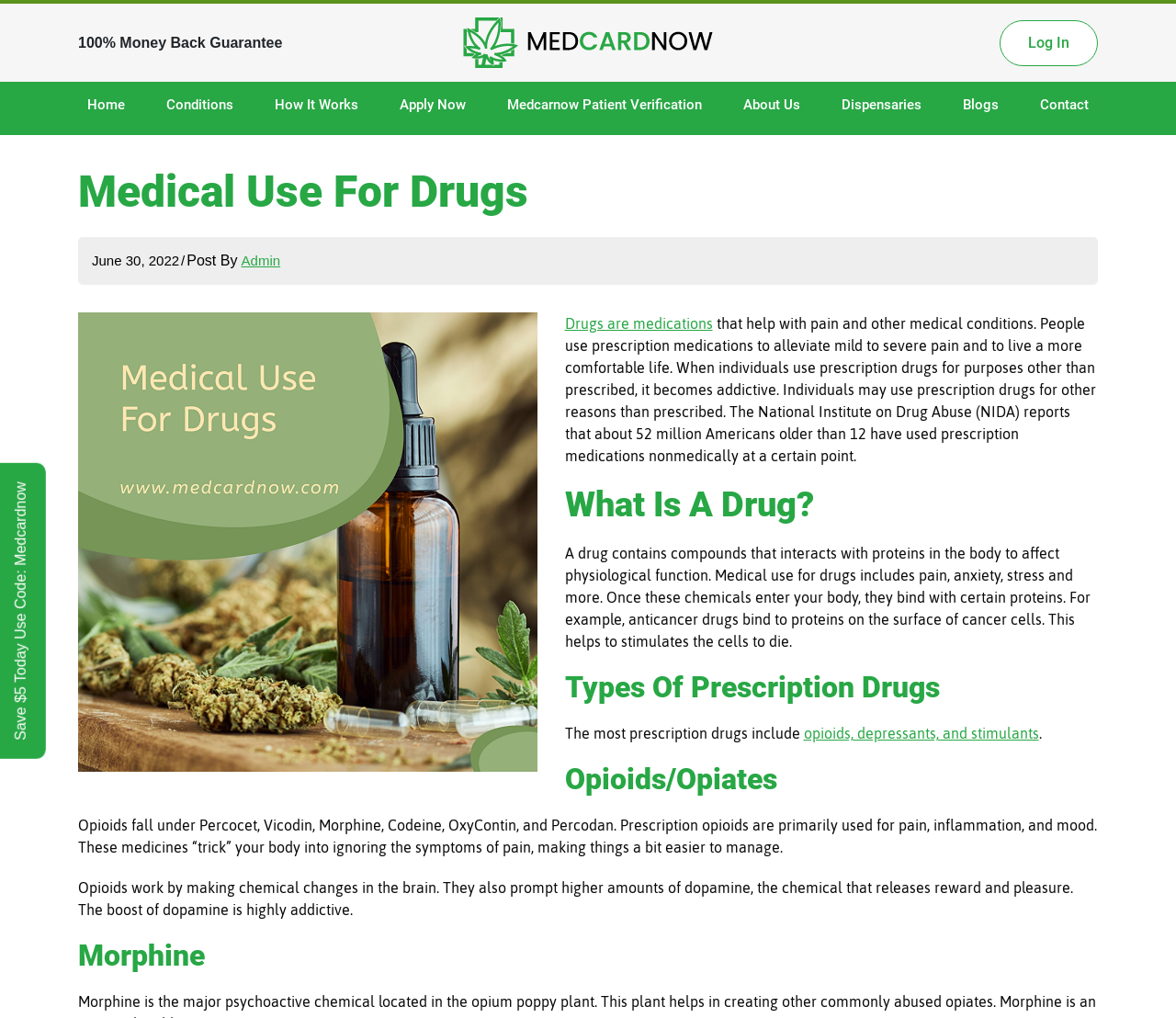Refer to the image and offer a detailed explanation in response to the question: What binds to proteins on the surface of cancer cells?

The webpage explains that anticancer drugs bind to proteins on the surface of cancer cells, which helps to stimulate the cells to die, as mentioned in the StaticText element with the text 'For example, anticancer drugs bind to proteins on the surface of cancer cells'.